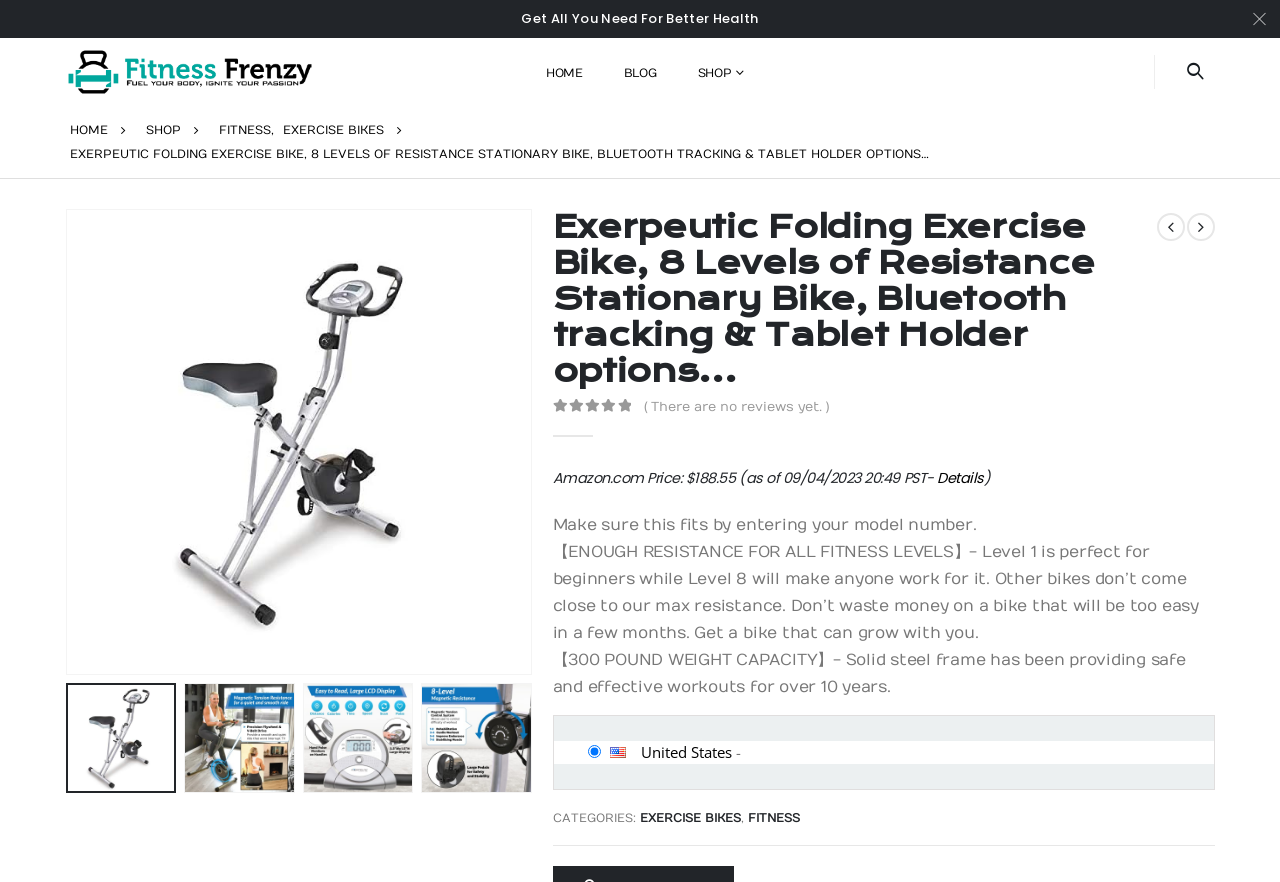Provide the bounding box coordinates, formatted as (top-left x, top-left y, bottom-right x, bottom-right y), with all values being floating point numbers between 0 and 1. Identify the bounding box of the UI element that matches the description: Water treatment – chemical …

None